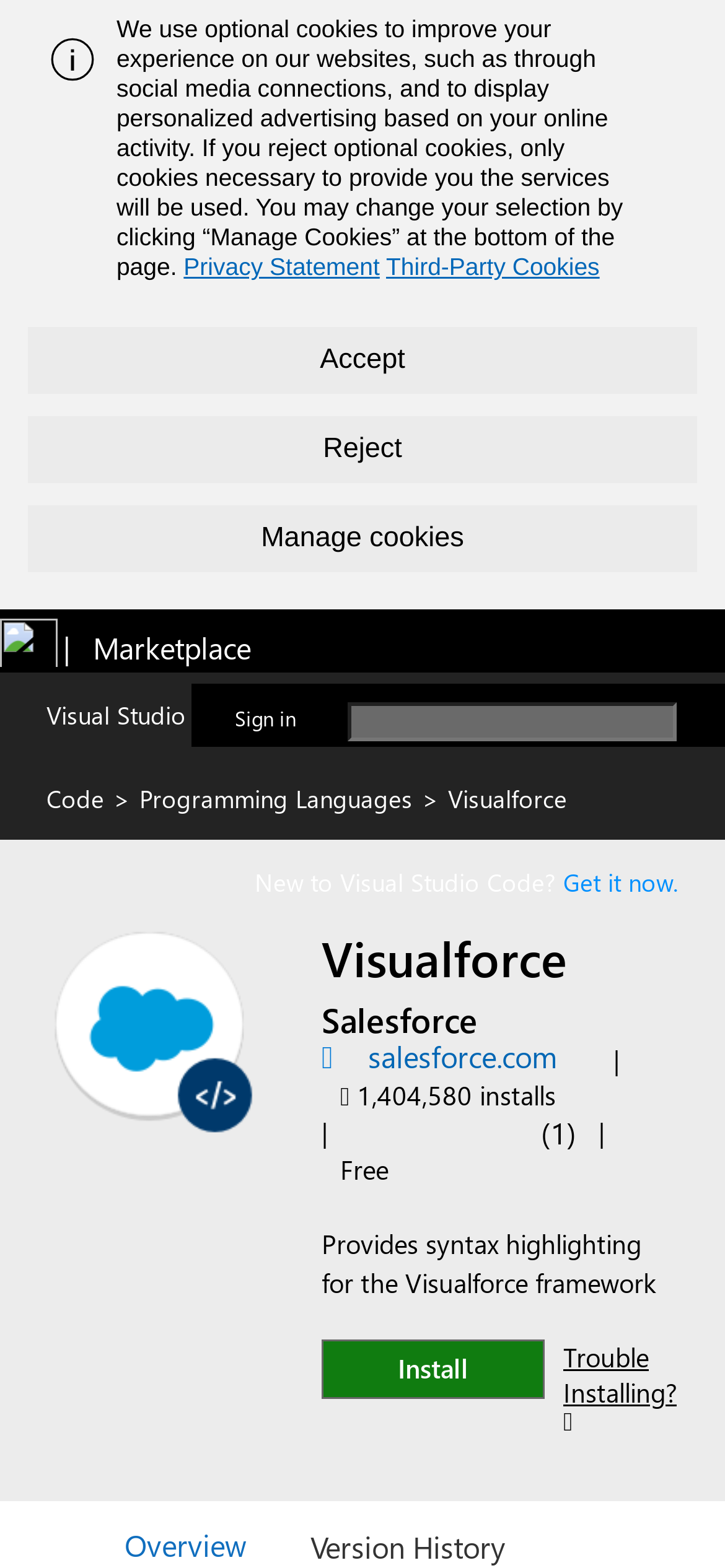Please provide the bounding box coordinates for the element that needs to be clicked to perform the following instruction: "Sign in to Visual Studio Marketplace". The coordinates should be given as four float numbers between 0 and 1, i.e., [left, top, right, bottom].

[0.324, 0.448, 0.409, 0.467]